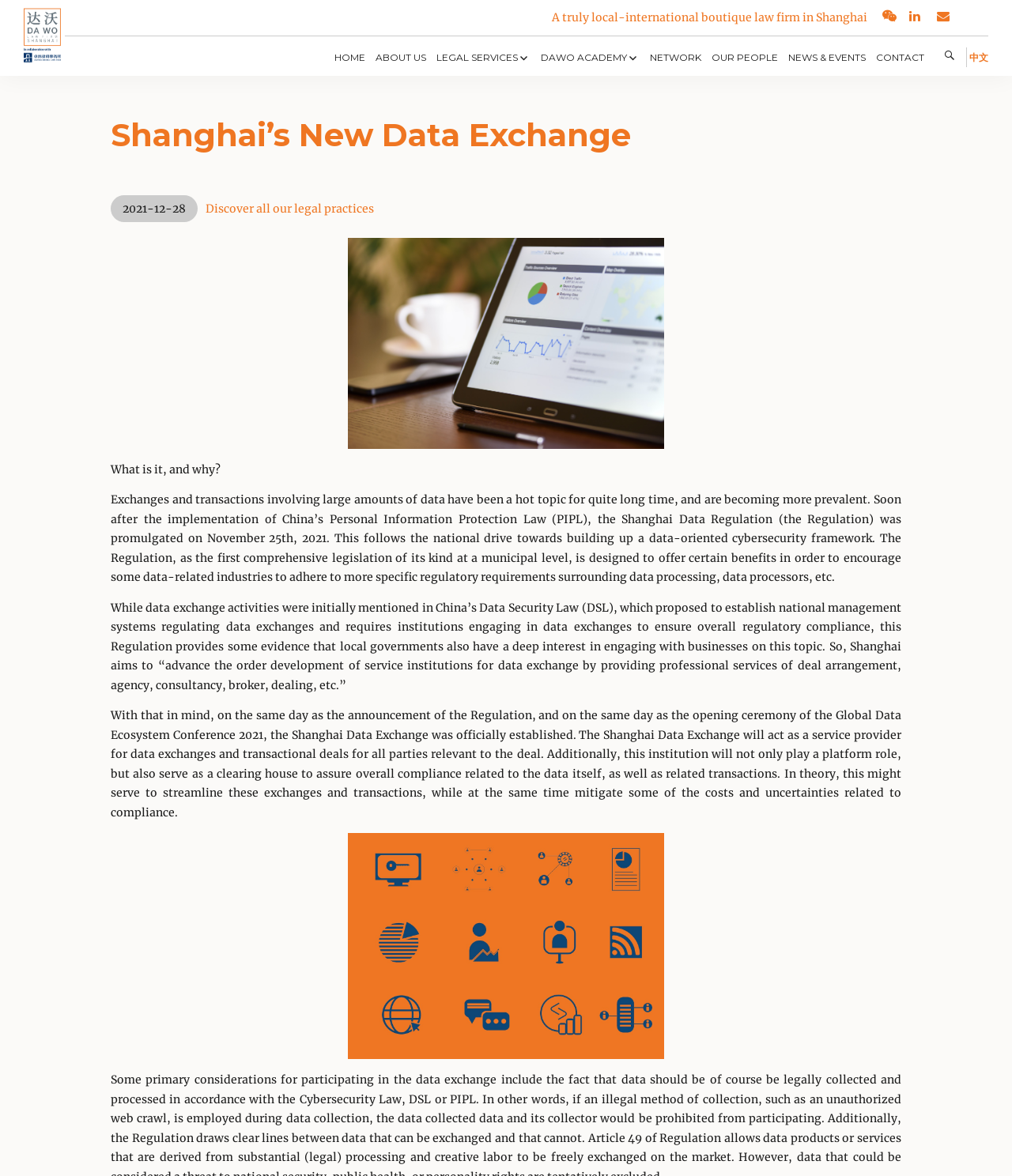Using the information in the image, could you please answer the following question in detail:
What is the name of the law firm?

Although the webpage is about Shanghai's New Data Exchange, it does not explicitly mention the name of a law firm. However, the link 'A truly local-international boutique law firm in Shanghai' suggests that the webpage might be related to a law firm, but its name is not provided.